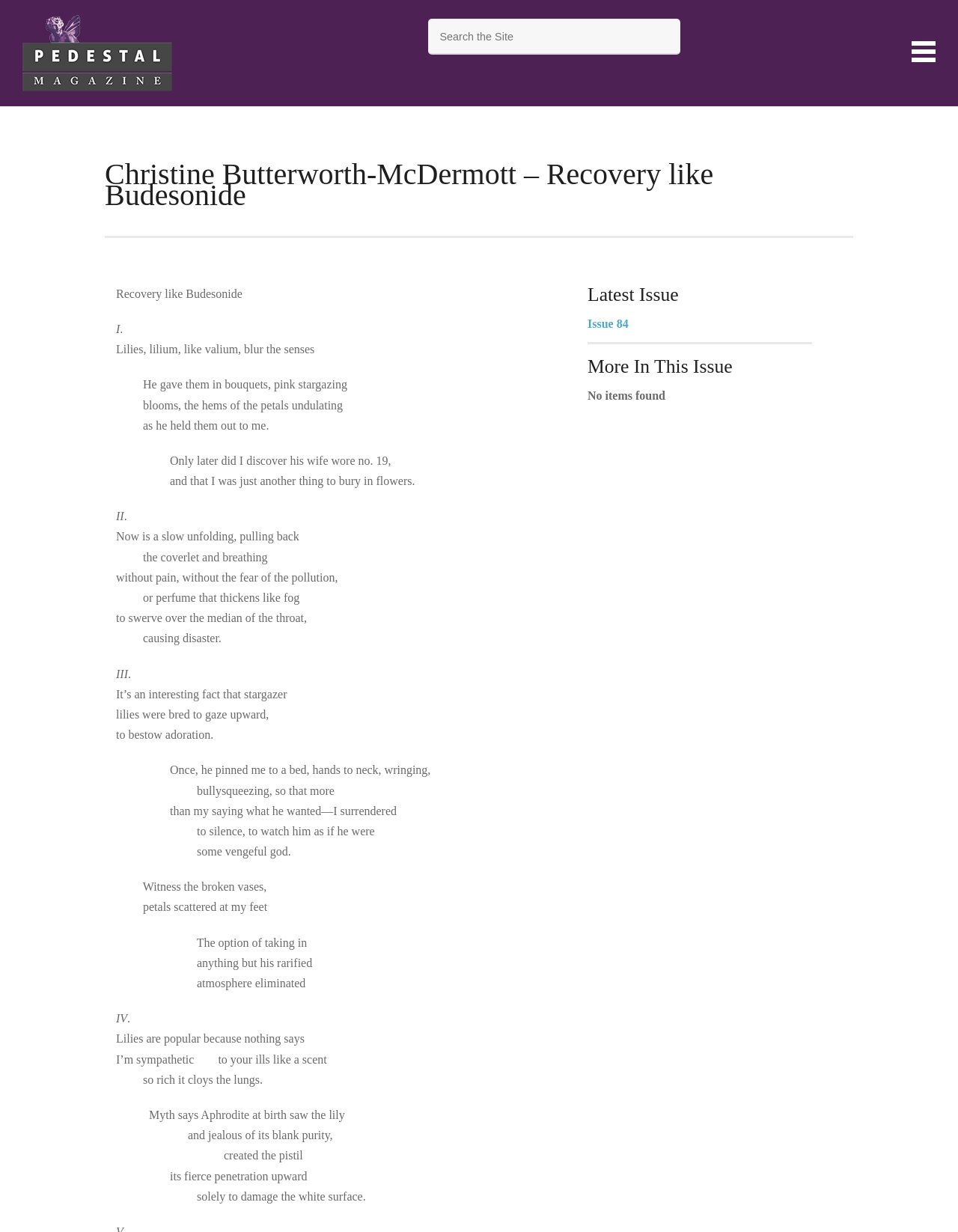What is the purpose of the search box?
Please provide a single word or phrase as the answer based on the screenshot.

To search the website